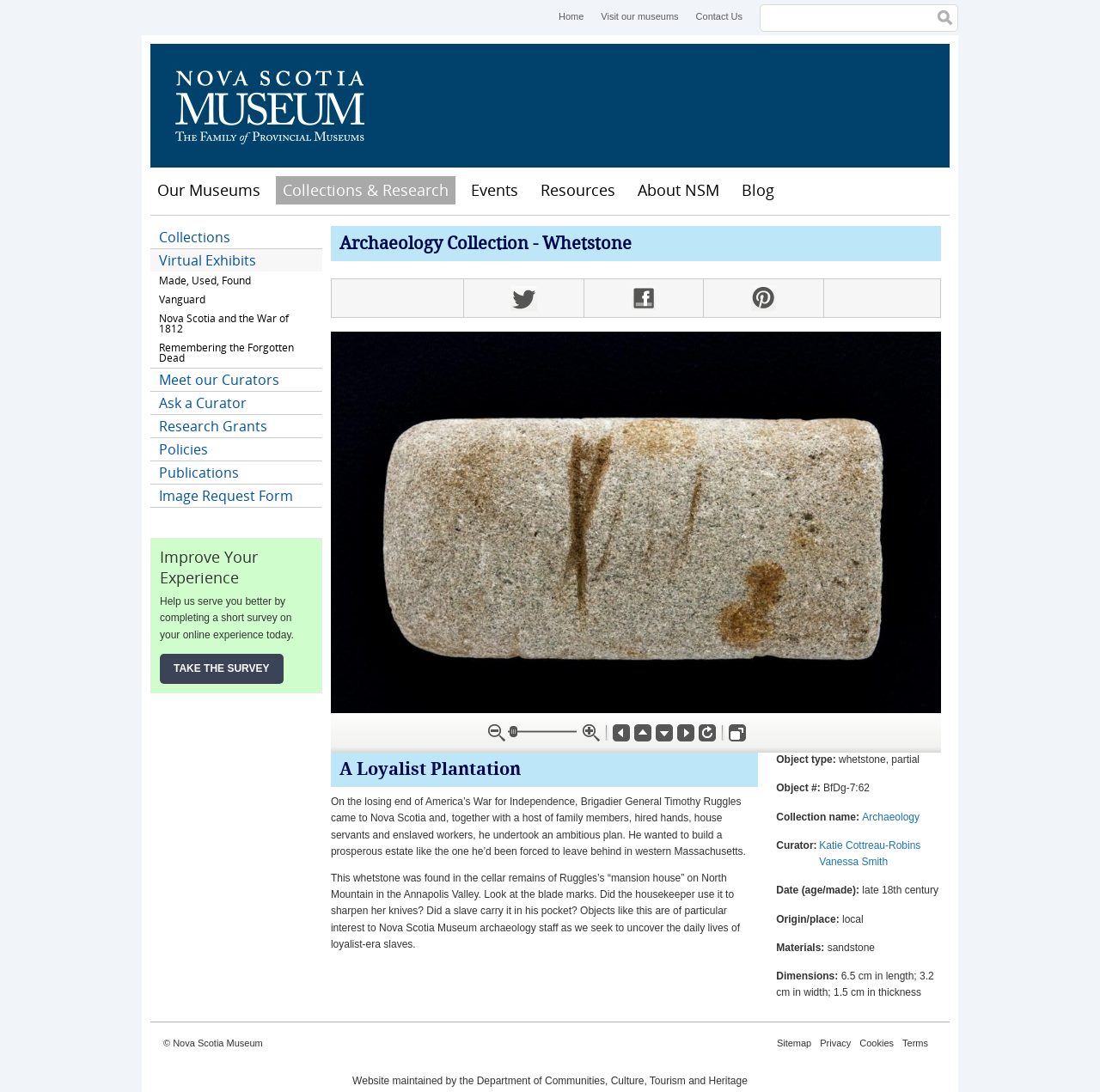Specify the bounding box coordinates of the region I need to click to perform the following instruction: "Zoom in on the image". The coordinates must be four float numbers in the range of 0 to 1, i.e., [left, top, right, bottom].

[0.53, 0.663, 0.546, 0.679]